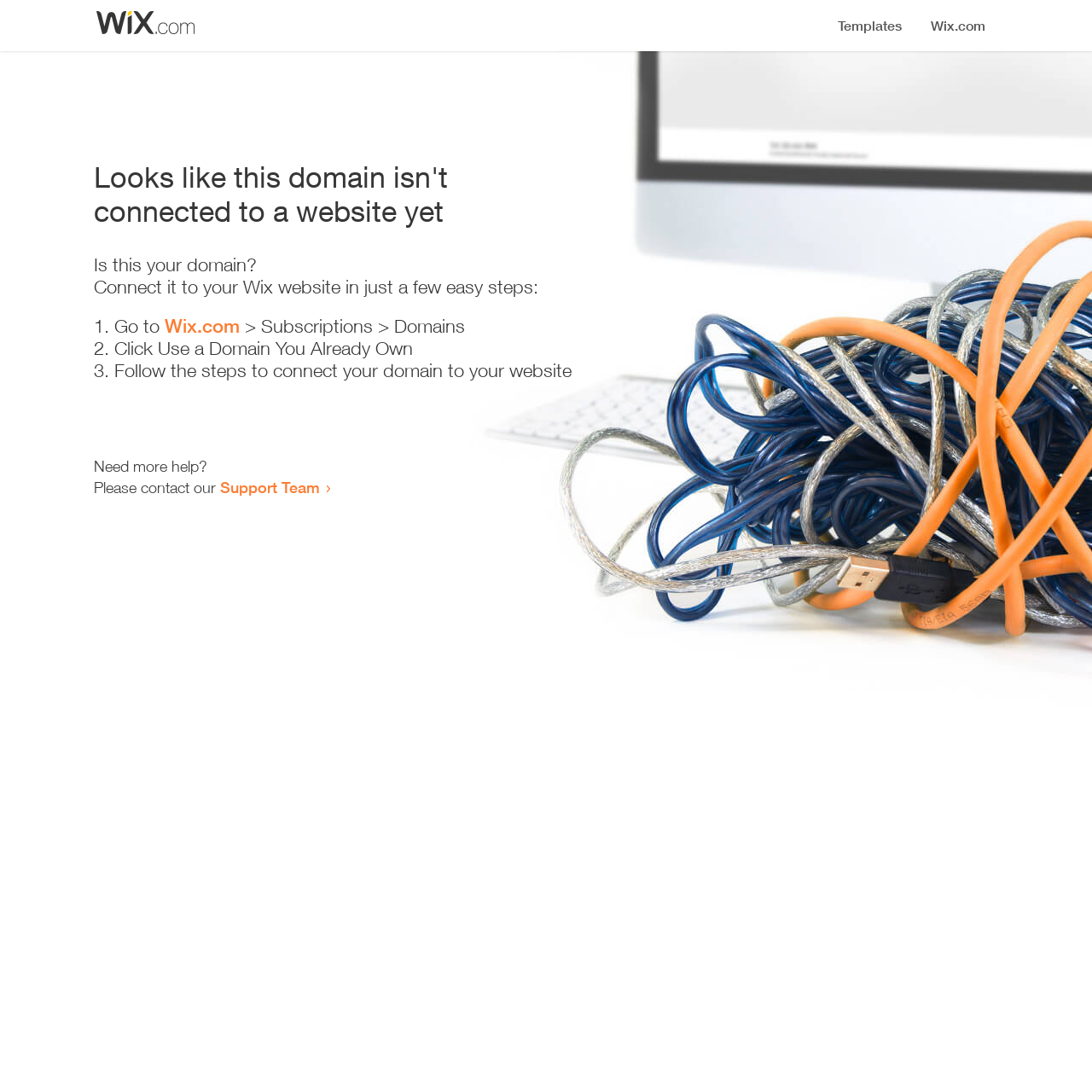Where should I go to start connecting my domain?
Kindly offer a detailed explanation using the data available in the image.

According to the webpage, I should go to Wix.com, as stated in the link 'Wix.com' under the step 'Go to'.